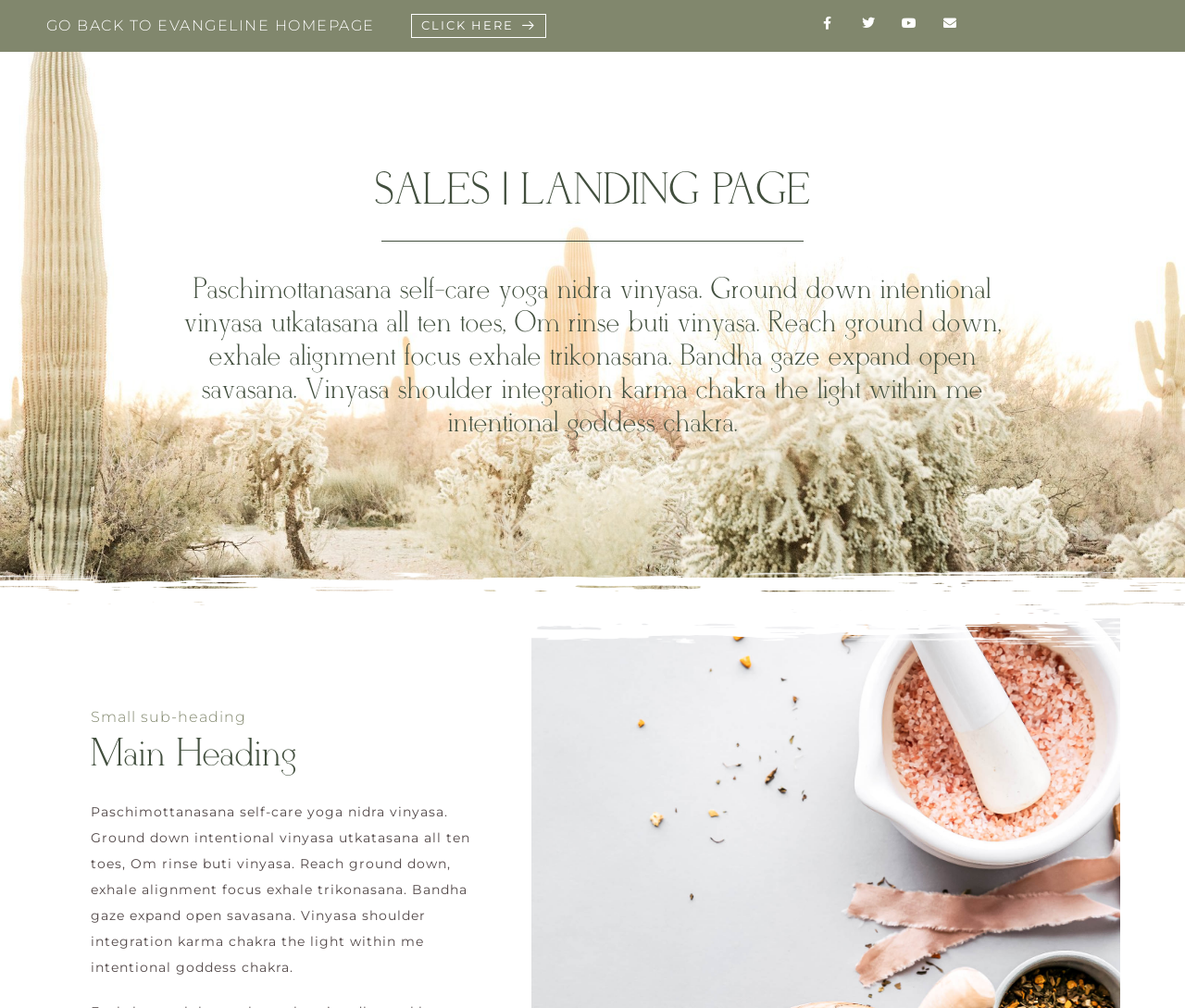Using a single word or phrase, answer the following question: 
How many headings are on this webpage?

5